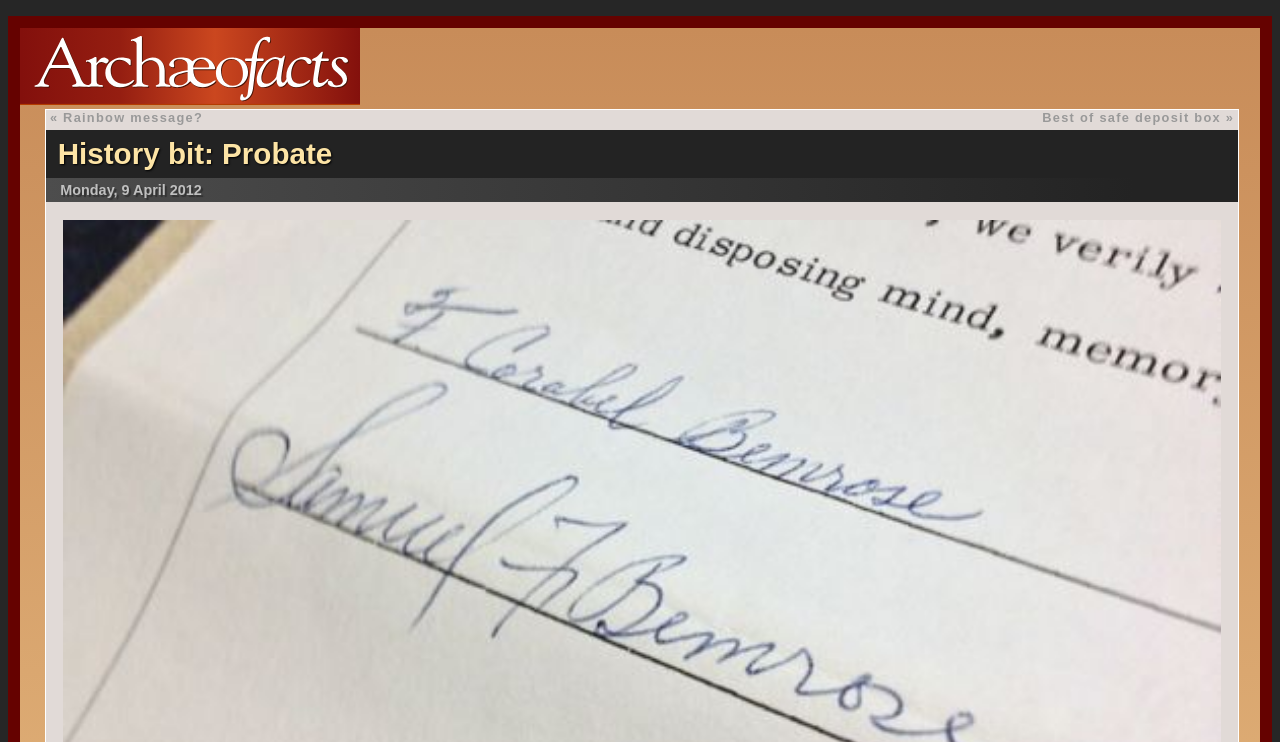Locate the bounding box of the UI element with the following description: "Best of safe deposit box".

[0.814, 0.148, 0.954, 0.168]